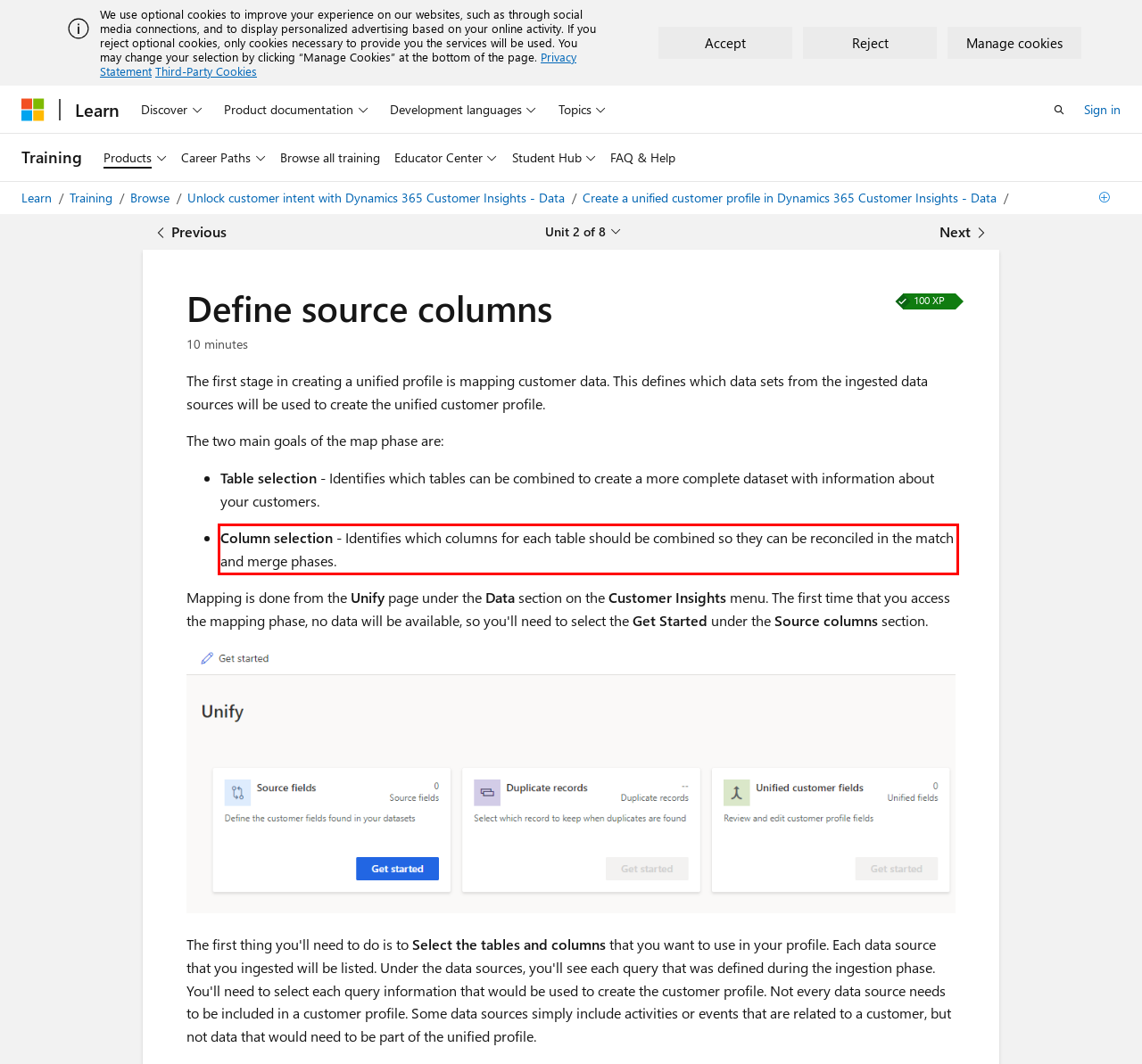Given a screenshot of a webpage, locate the red bounding box and extract the text it encloses.

Column selection - Identifies which columns for each table should be combined so they can be reconciled in the match and merge phases.